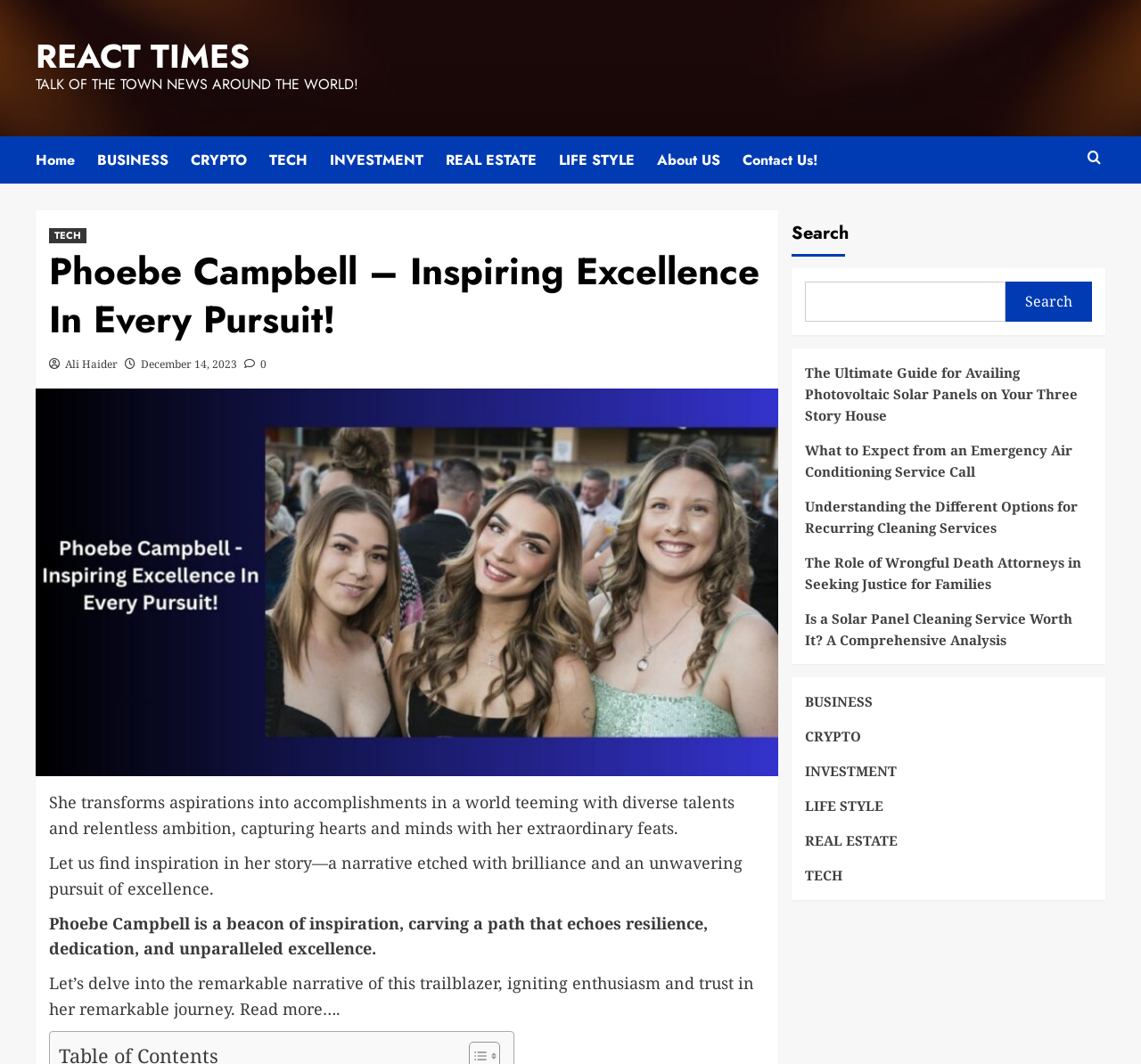Determine the bounding box coordinates for the clickable element required to fulfill the instruction: "Search for something". Provide the coordinates as four float numbers between 0 and 1, i.e., [left, top, right, bottom].

[0.705, 0.264, 0.881, 0.302]